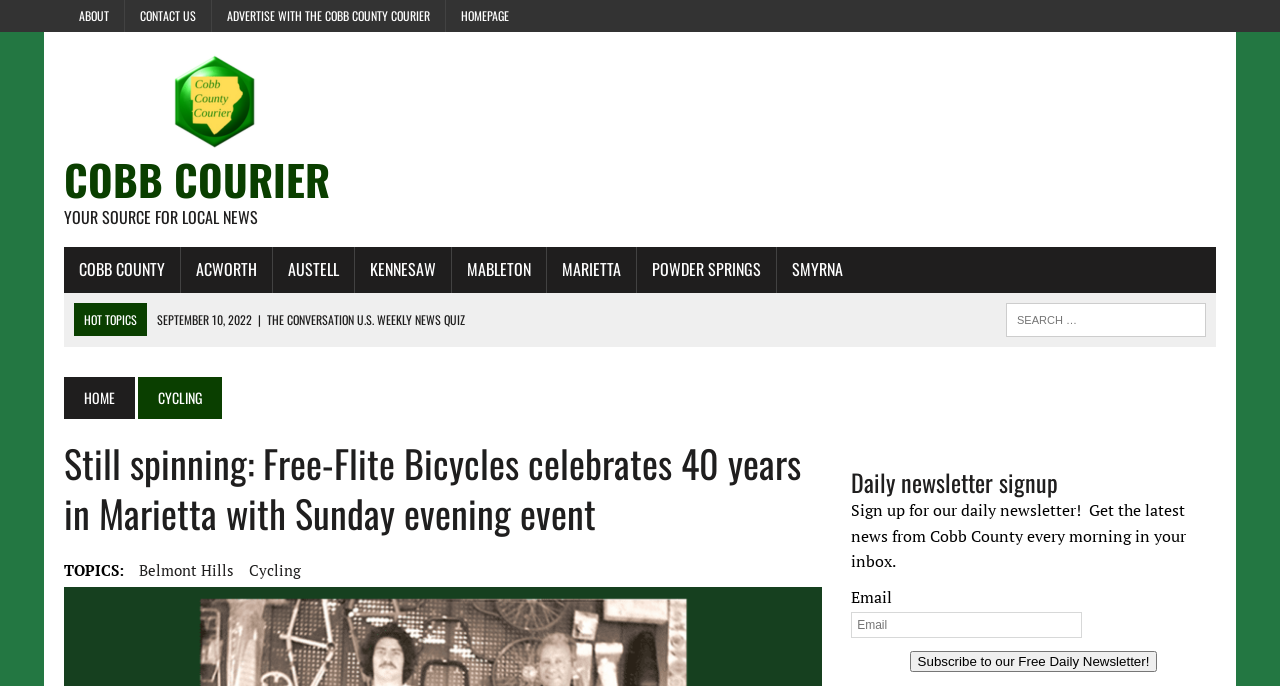Pinpoint the bounding box coordinates of the area that should be clicked to complete the following instruction: "Click on MARIETTA link". The coordinates must be given as four float numbers between 0 and 1, i.e., [left, top, right, bottom].

[0.427, 0.361, 0.497, 0.427]